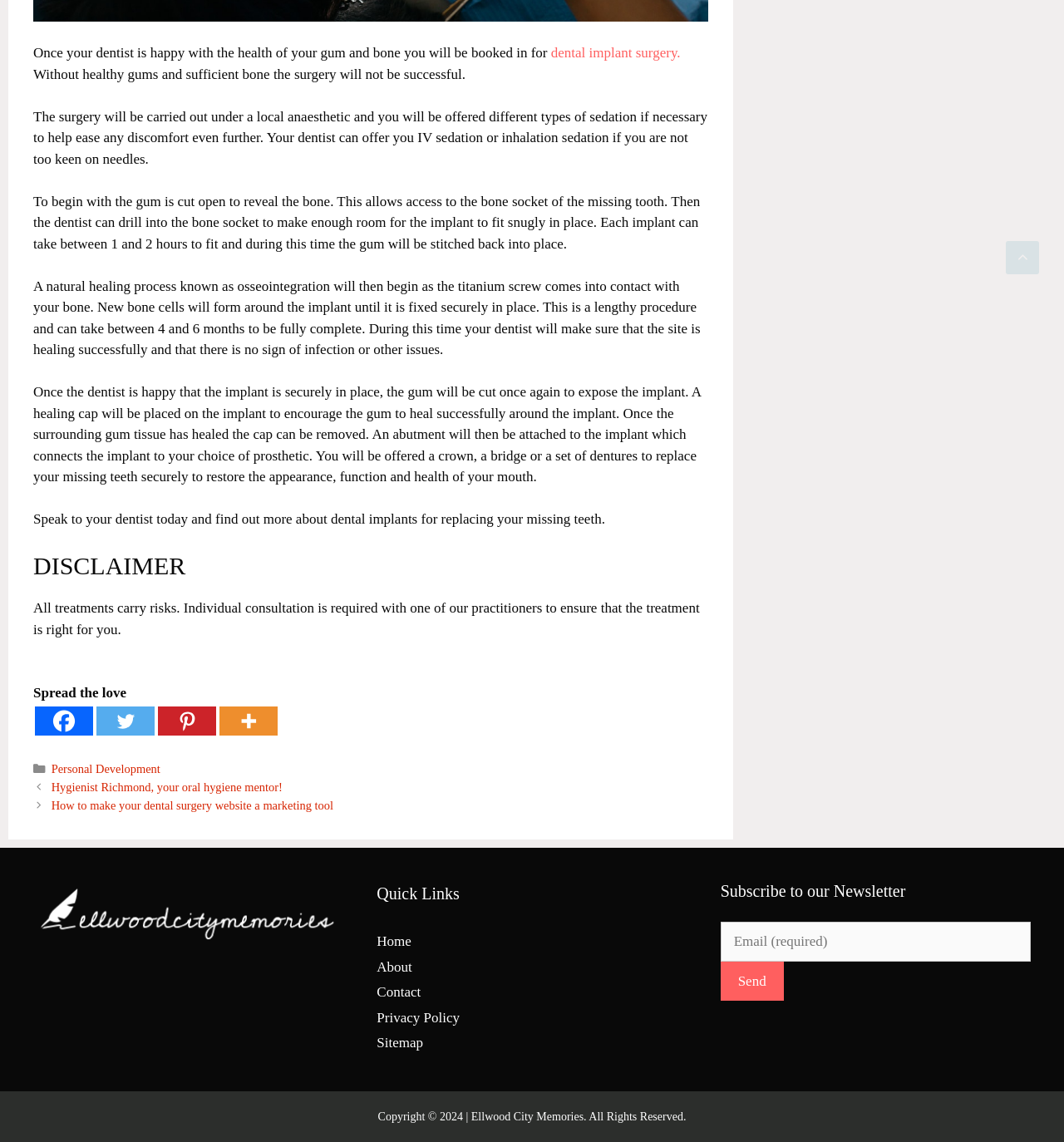Using the image as a reference, answer the following question in as much detail as possible:
What is the purpose of dental implant surgery?

Based on the webpage content, dental implant surgery is a procedure to replace missing teeth. The surgery involves drilling into the bone socket to make room for the implant, and then a natural healing process called osseointegration takes place, where new bone cells form around the implant to fix it securely in place.